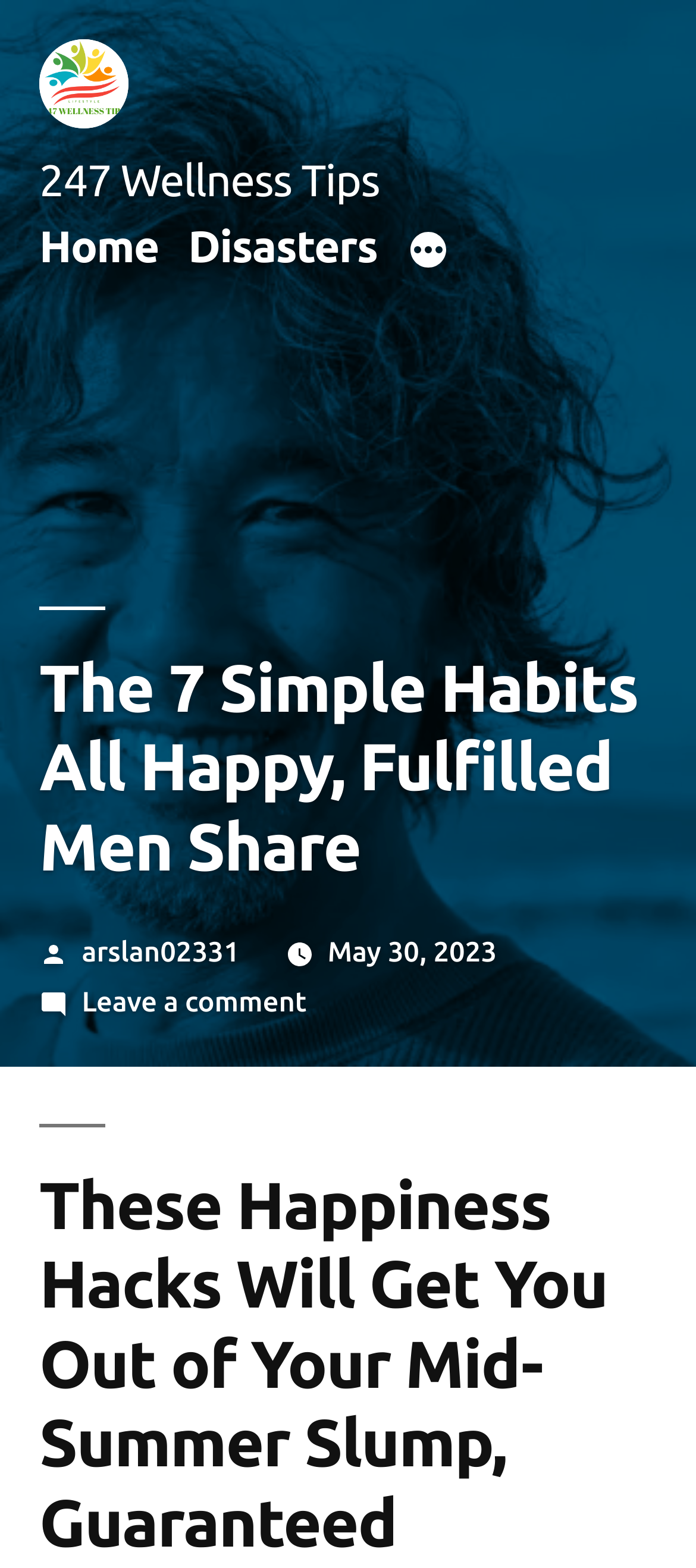Provide the bounding box coordinates of the HTML element this sentence describes: "247 Wellness Tips". The bounding box coordinates consist of four float numbers between 0 and 1, i.e., [left, top, right, bottom].

[0.056, 0.098, 0.545, 0.13]